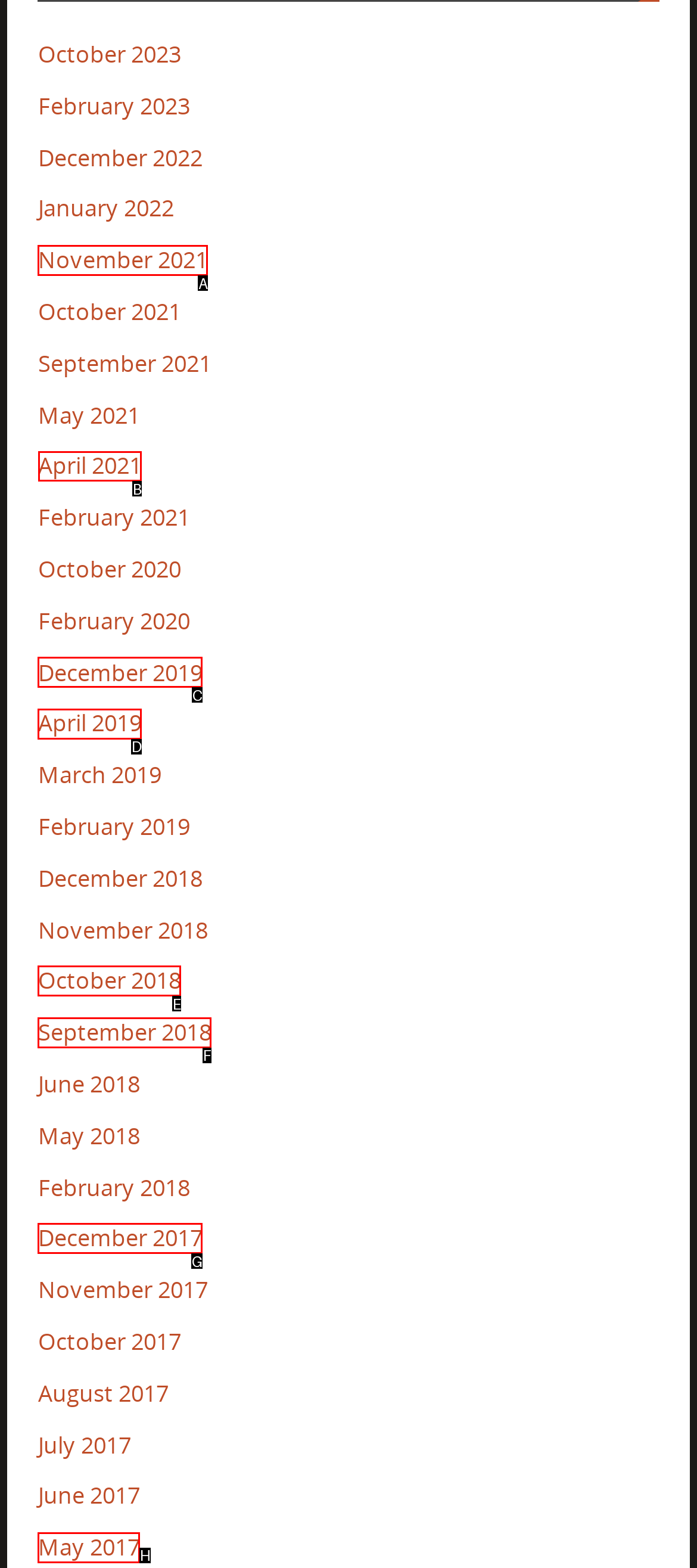Show which HTML element I need to click to perform this task: view April 2021 Answer with the letter of the correct choice.

B